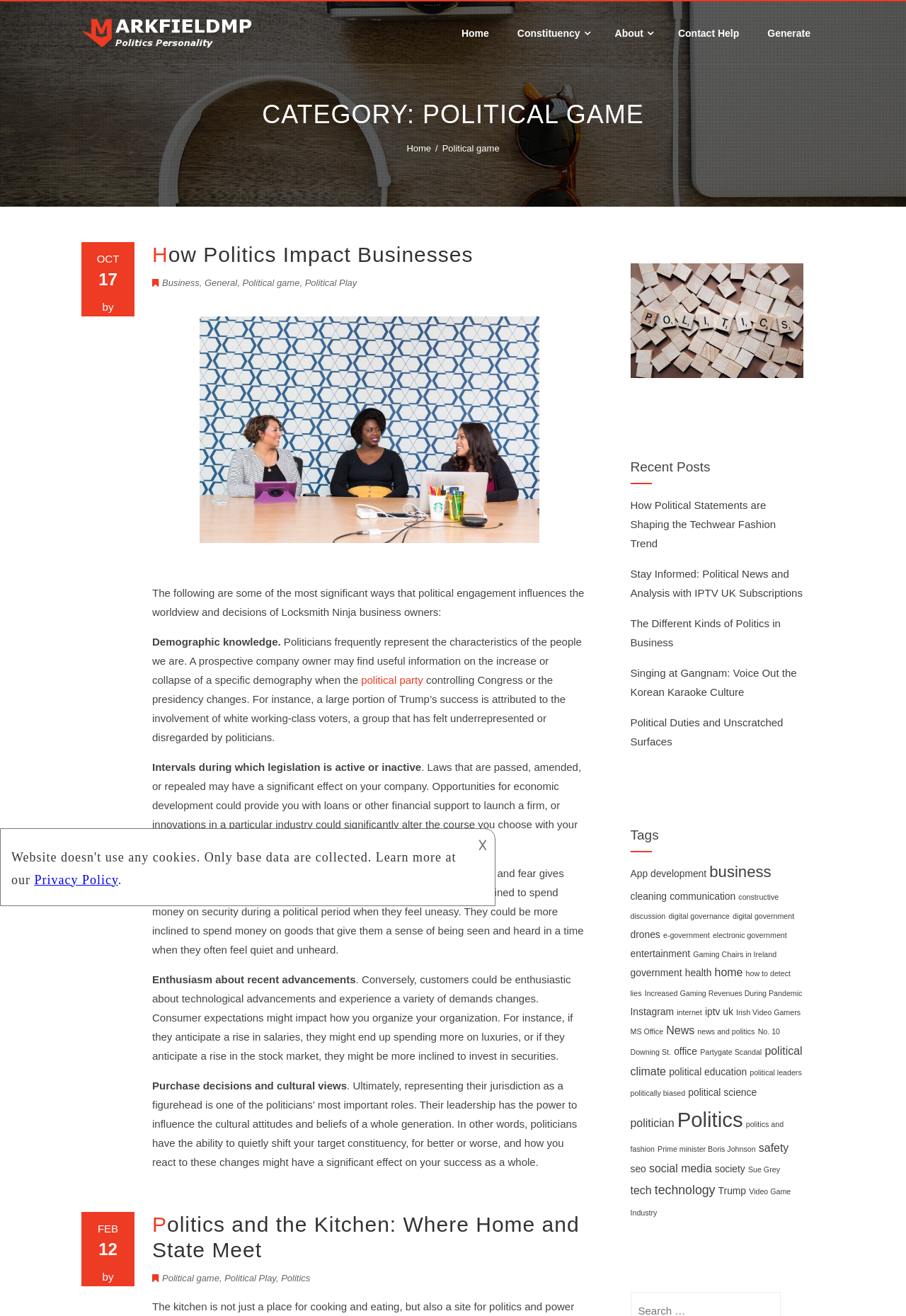Based on the element description: "digital governance", identify the bounding box coordinates for this UI element. The coordinates must be four float numbers between 0 and 1, listed as [left, top, right, bottom].

[0.738, 0.693, 0.805, 0.699]